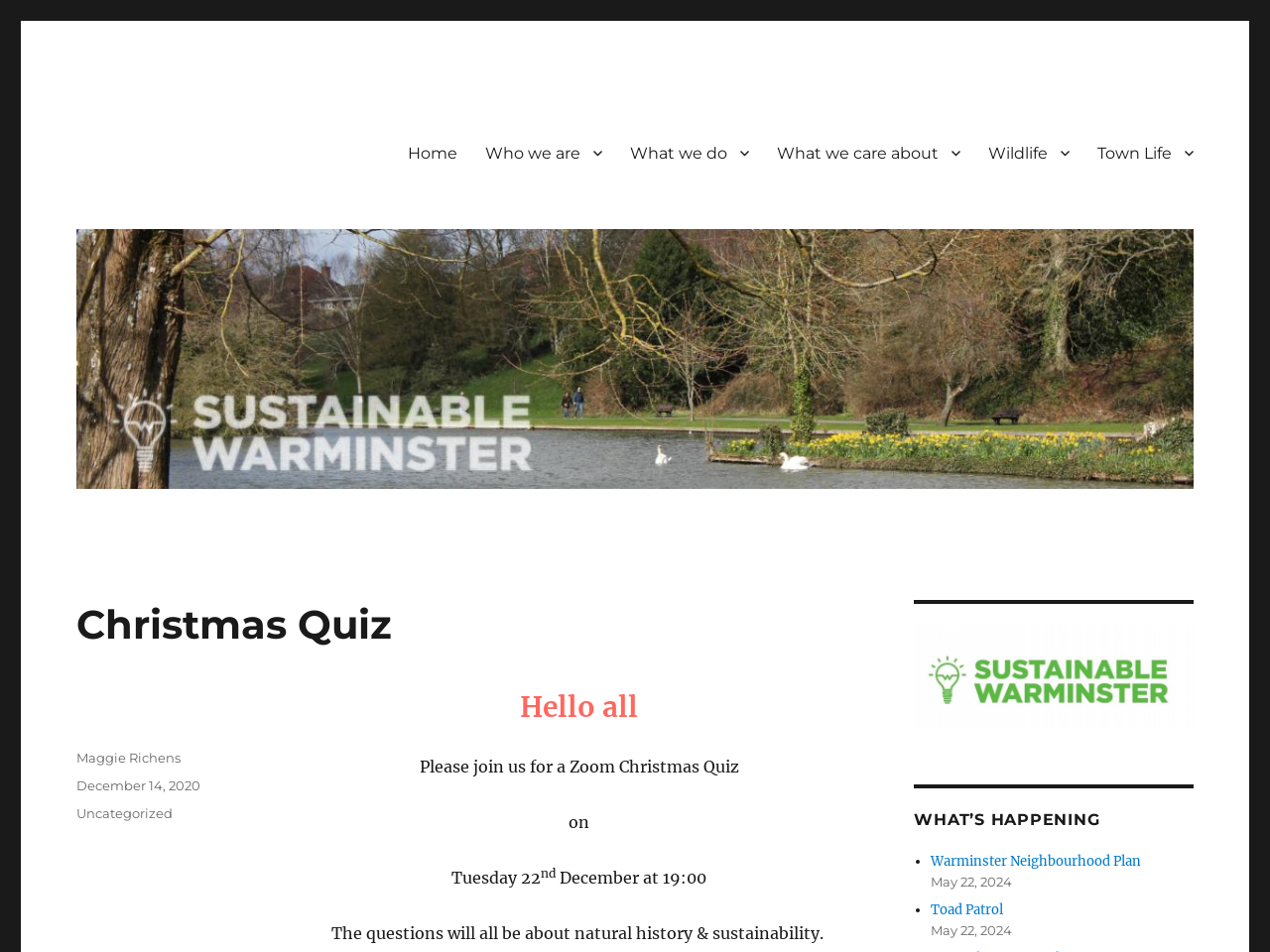Answer this question using a single word or a brief phrase:
What is the date of the Christmas Quiz?

Tuesday 22nd December